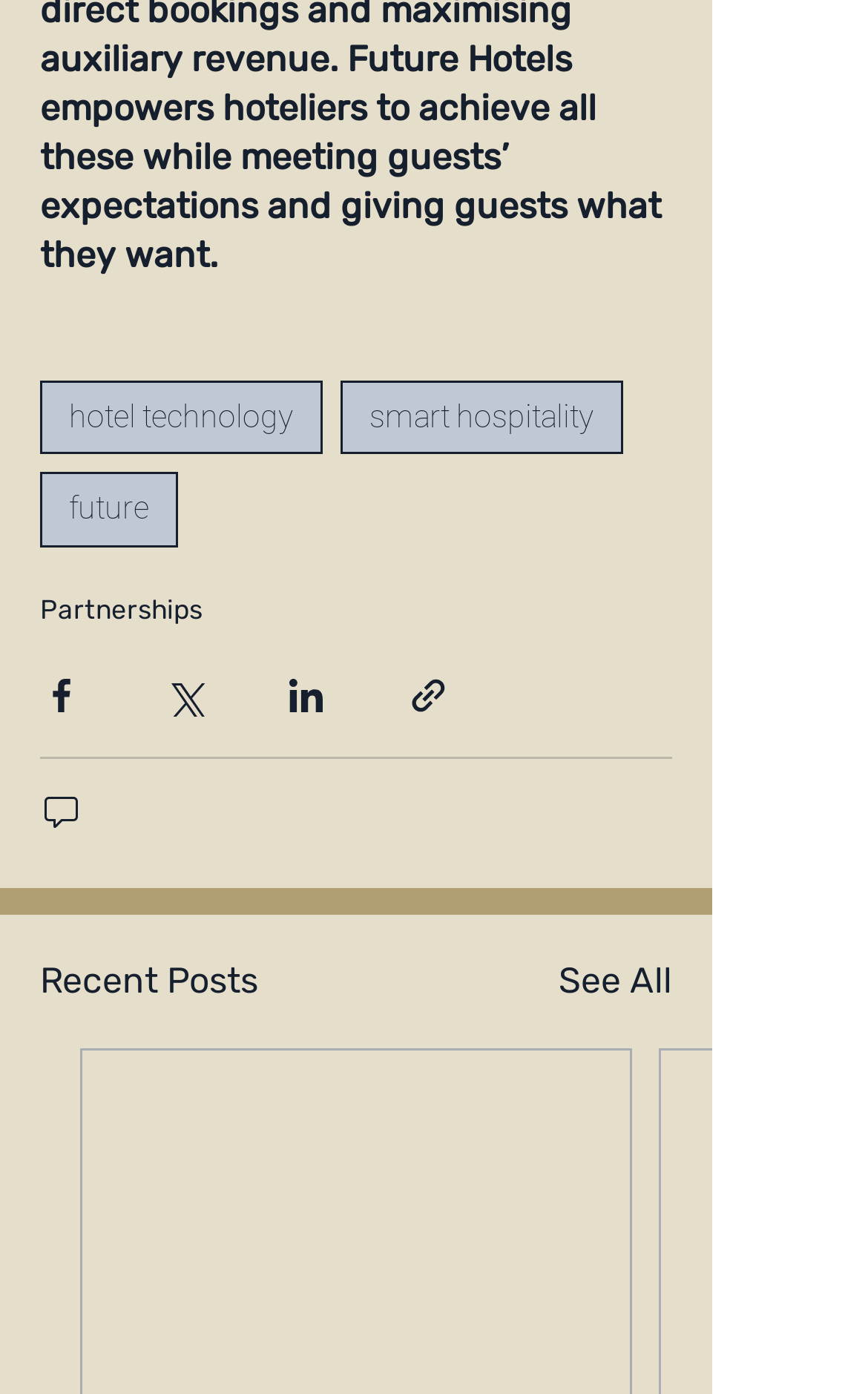Locate the UI element described by future and provide its bounding box coordinates. Use the format (top-left x, top-left y, bottom-right x, bottom-right y) with all values as floating point numbers between 0 and 1.

[0.046, 0.339, 0.205, 0.393]